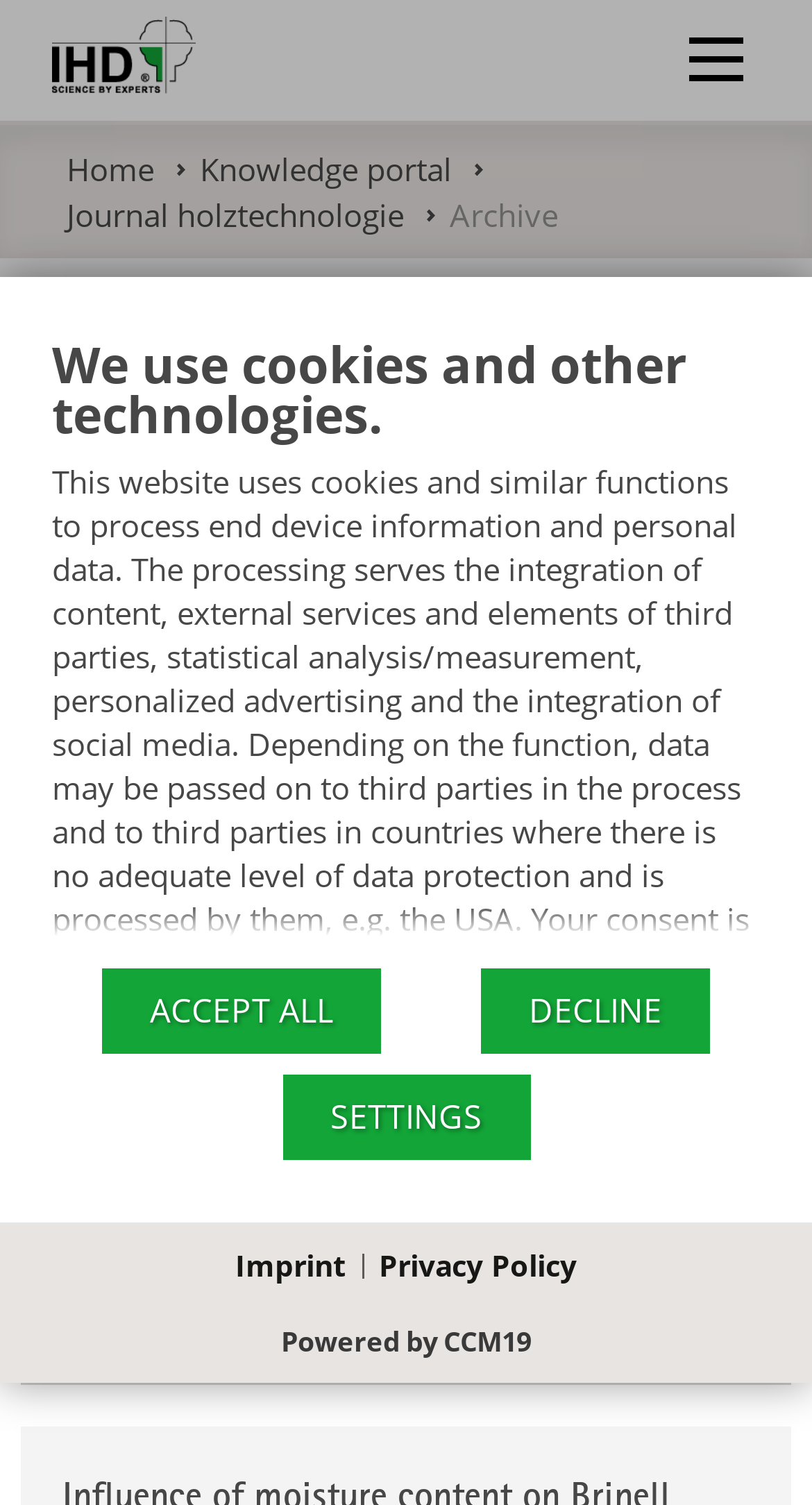Give a complete and precise description of the webpage's appearance.

The webpage appears to be an archive page for a scientific journal, specifically Volume 50, Issue 1/2009. At the top left, there is an image of the IHD Institut für Holztechnologie Dresden gGmbH logo. On the top right, there is a navigation menu with buttons and links to different sections, including "Home", "Knowledge portal", "Journal holztechnologie", and "Archive". 

Below the navigation menu, there is a heading "VOLUME 50, ISSUE 1/2009" followed by a tab list with multiple tabs. The first tab is selected and displays information about an article, including its title, language, pages, authors, and a link to cite the article. There is also a price listed, "9,00 €", with an additional note "plus VAT". A "PayPal" button is located below the price.

On the bottom left, there is a dialog box with a heading "We use cookies and other technologies." The dialog box contains a lengthy text explaining the use of cookies and personal data on the website. There are three buttons at the bottom of the dialog box: "ACCEPT ALL", "DECLINE", and "SETTINGS".

At the very bottom of the page, there are links to "Imprint", "Privacy Policy", and "Powered by CCM19". A hidden link "Change consent" is also present.